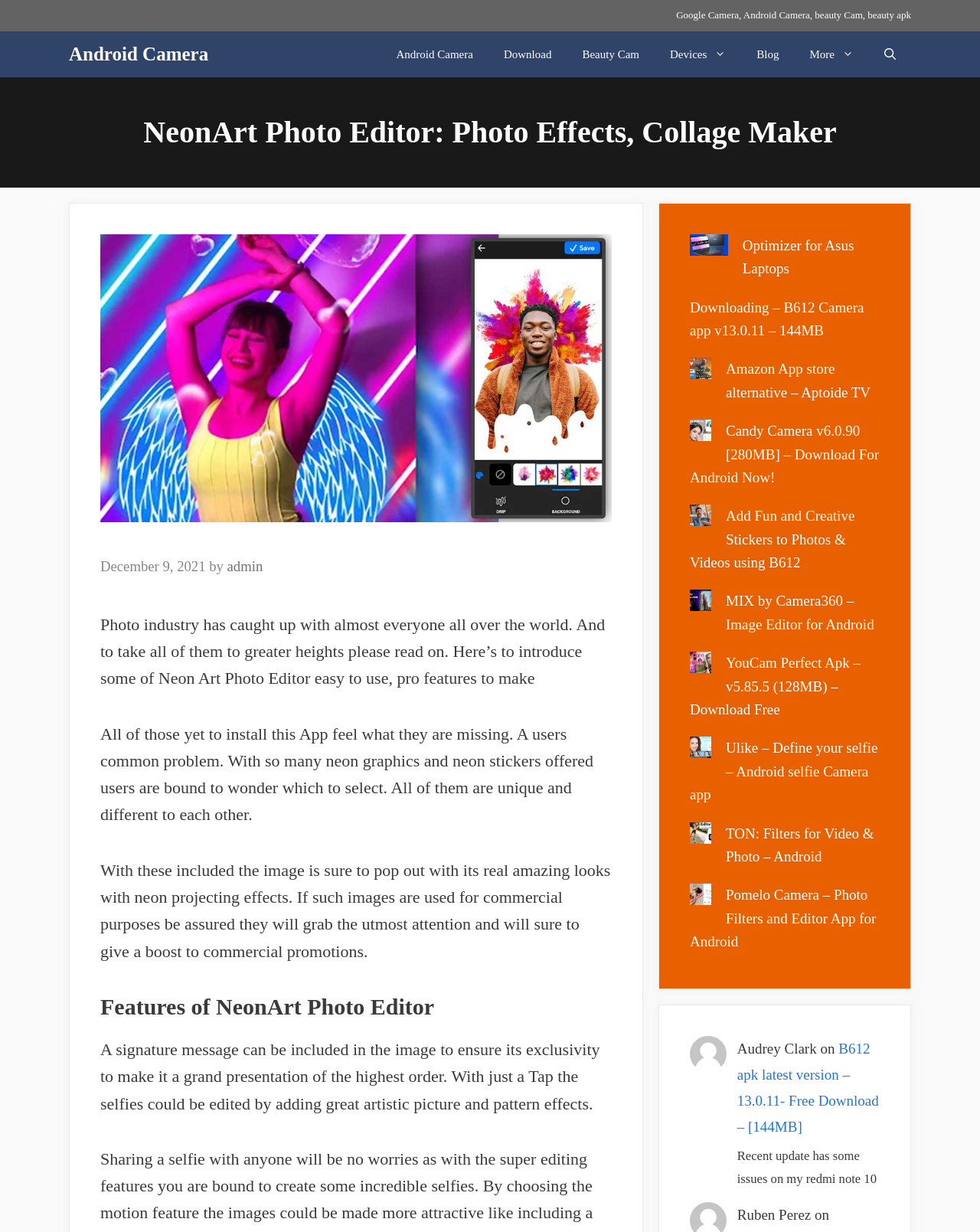Please determine the bounding box coordinates of the element's region to click for the following instruction: "Click on 'Devices'".

[0.668, 0.025, 0.756, 0.063]